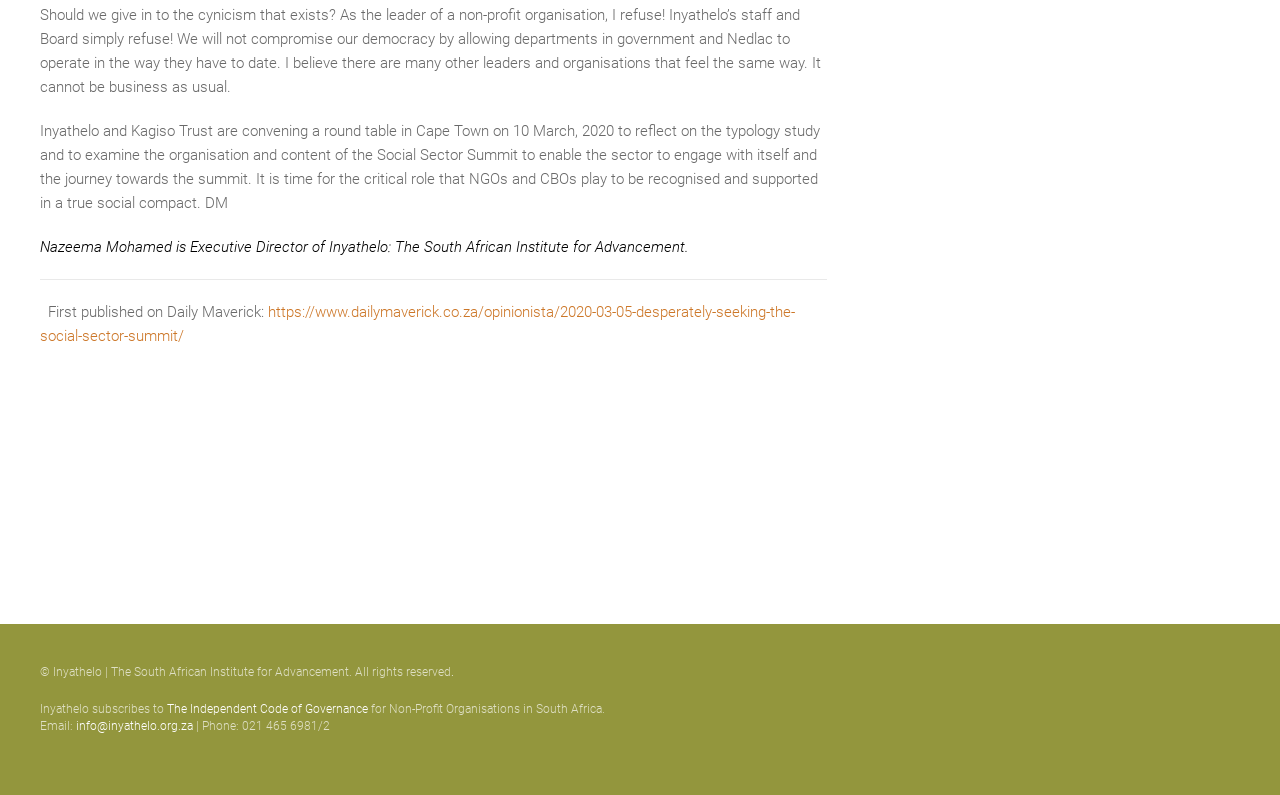Respond to the question with just a single word or phrase: 
What is the URL of the Daily Maverick article?

https://www.dailymaverick.co.za/opinionista/2020-03-05-desperately-seeking-the-social-sector-summit/